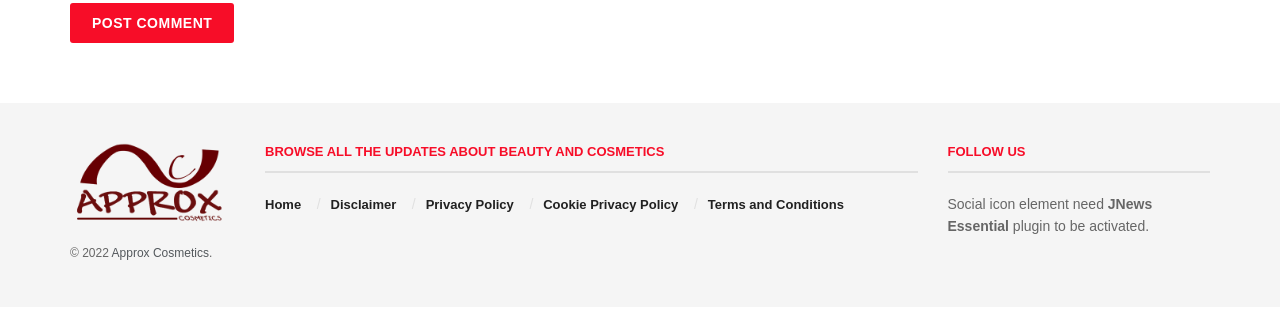Identify the bounding box coordinates for the region to click in order to carry out this instruction: "Go to the 'Home' page". Provide the coordinates using four float numbers between 0 and 1, formatted as [left, top, right, bottom].

[0.207, 0.66, 0.235, 0.708]